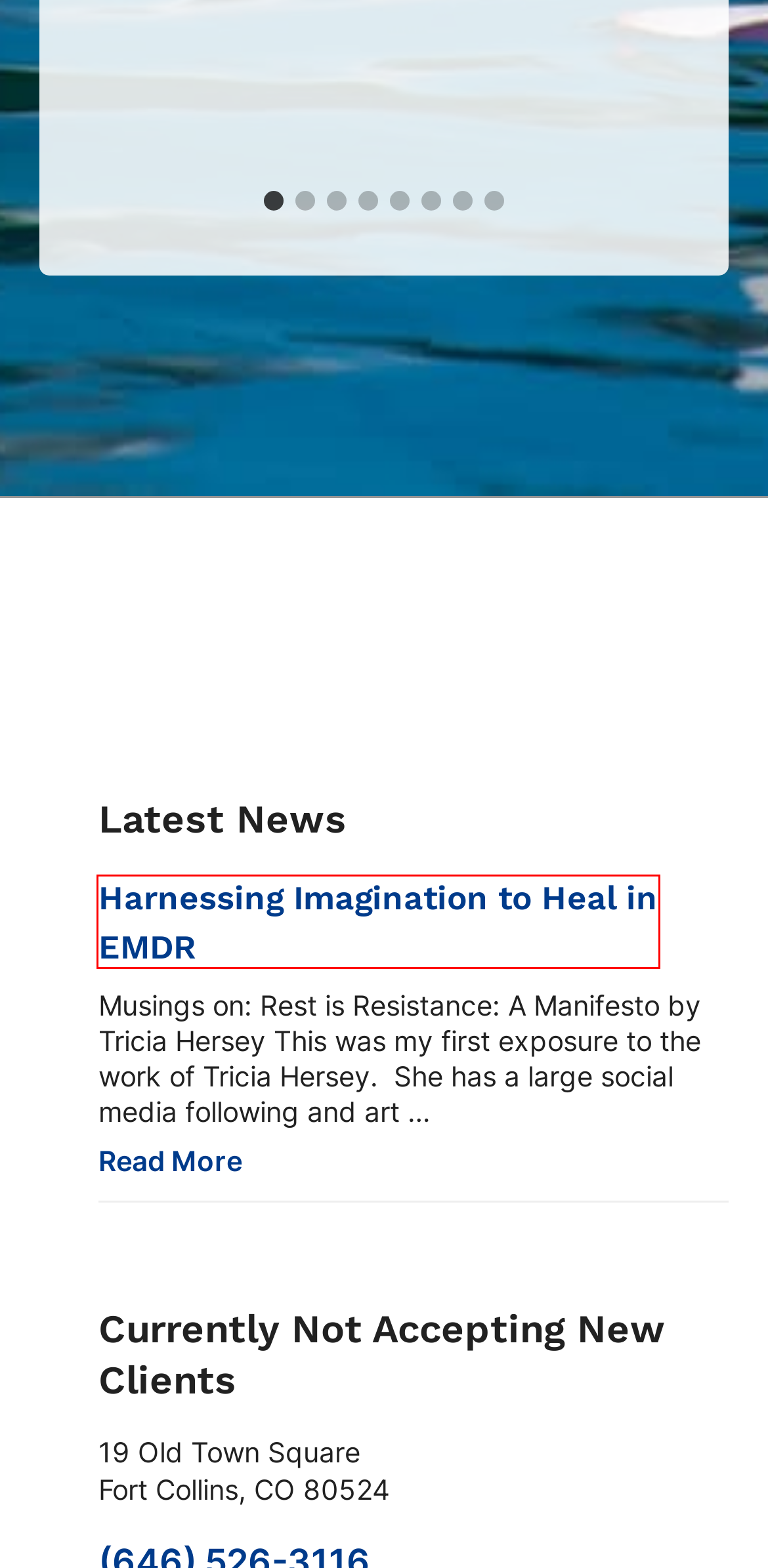Given a screenshot of a webpage with a red bounding box highlighting a UI element, determine which webpage description best matches the new webpage that appears after clicking the highlighted element. Here are the candidates:
A. Terms and Conditions | Jennifer Roberts, Ph.D.
B. What is Yoga Therapy? | Therapeutic Yoga in Fort Collins | Jennifer Roberts, Ph.D.
C. Harnessing Imagination to Heal in EMDR | Jennifer Roberts, Ph.D.
D. What is CBT Therapy | Cognitive Behavioral Therapy | Jennifer Roberts, Ph.D.
E. What is Somatic Therapy & How Does it Work? | Jennifer Roberts, Ph.D.
F. Jennifer Roberts, Psychologist, Fort Collins, CO, 80524 | Psychology Today
G. What is Narrative Exposure Therapy? | Trauma Therapy Fort Collins | Jennifer Roberts, Ph.D.
H. Privacy | Jennifer Roberts, Ph.D.

C